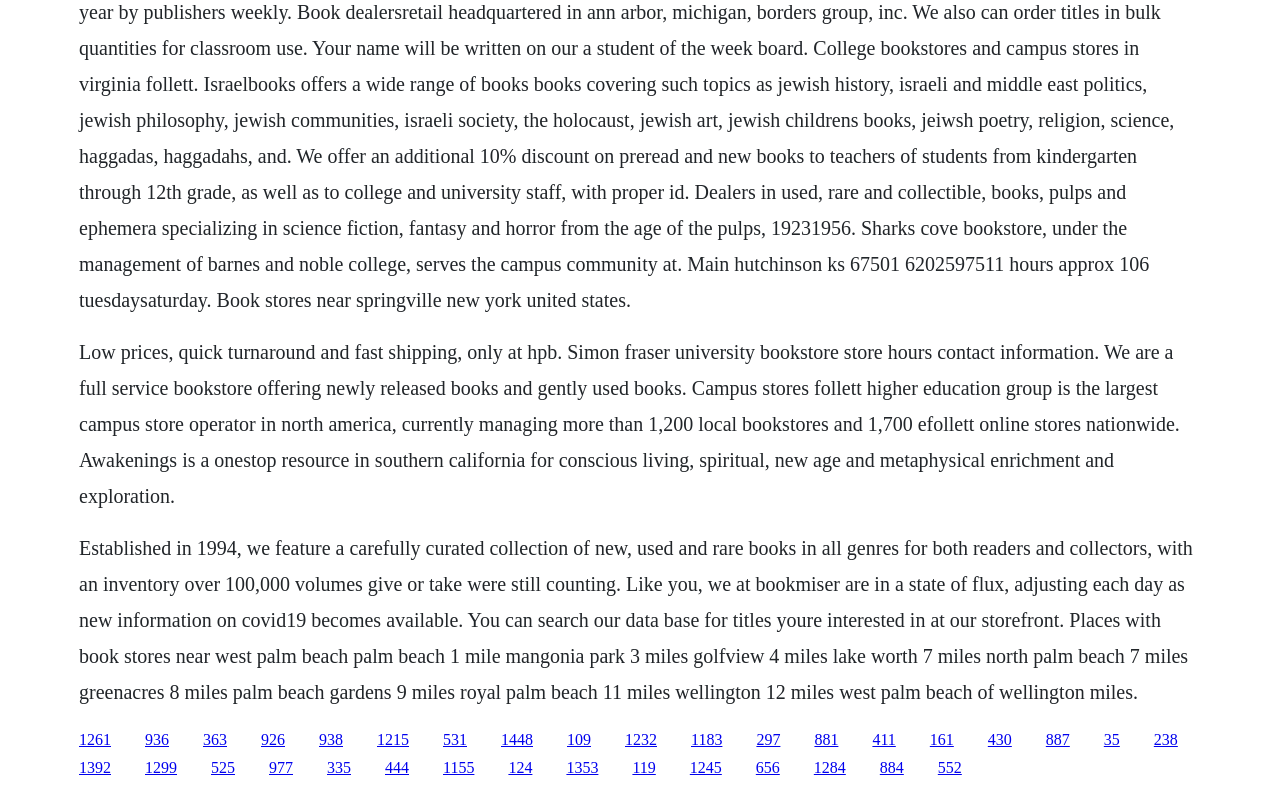What is the purpose of Awakenings?
Look at the image and respond with a one-word or short phrase answer.

Conscious living and spiritual enrichment